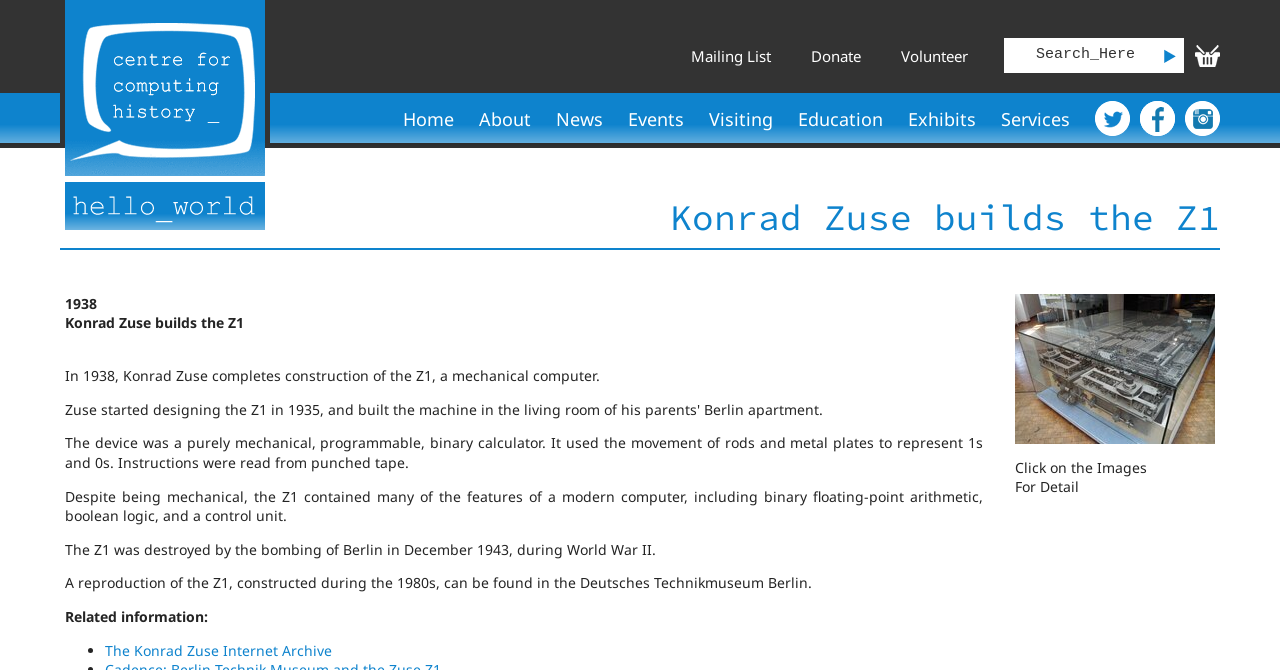What is the name of the mechanical computer built by Konrad Zuse?
Please provide a single word or phrase answer based on the image.

Z1